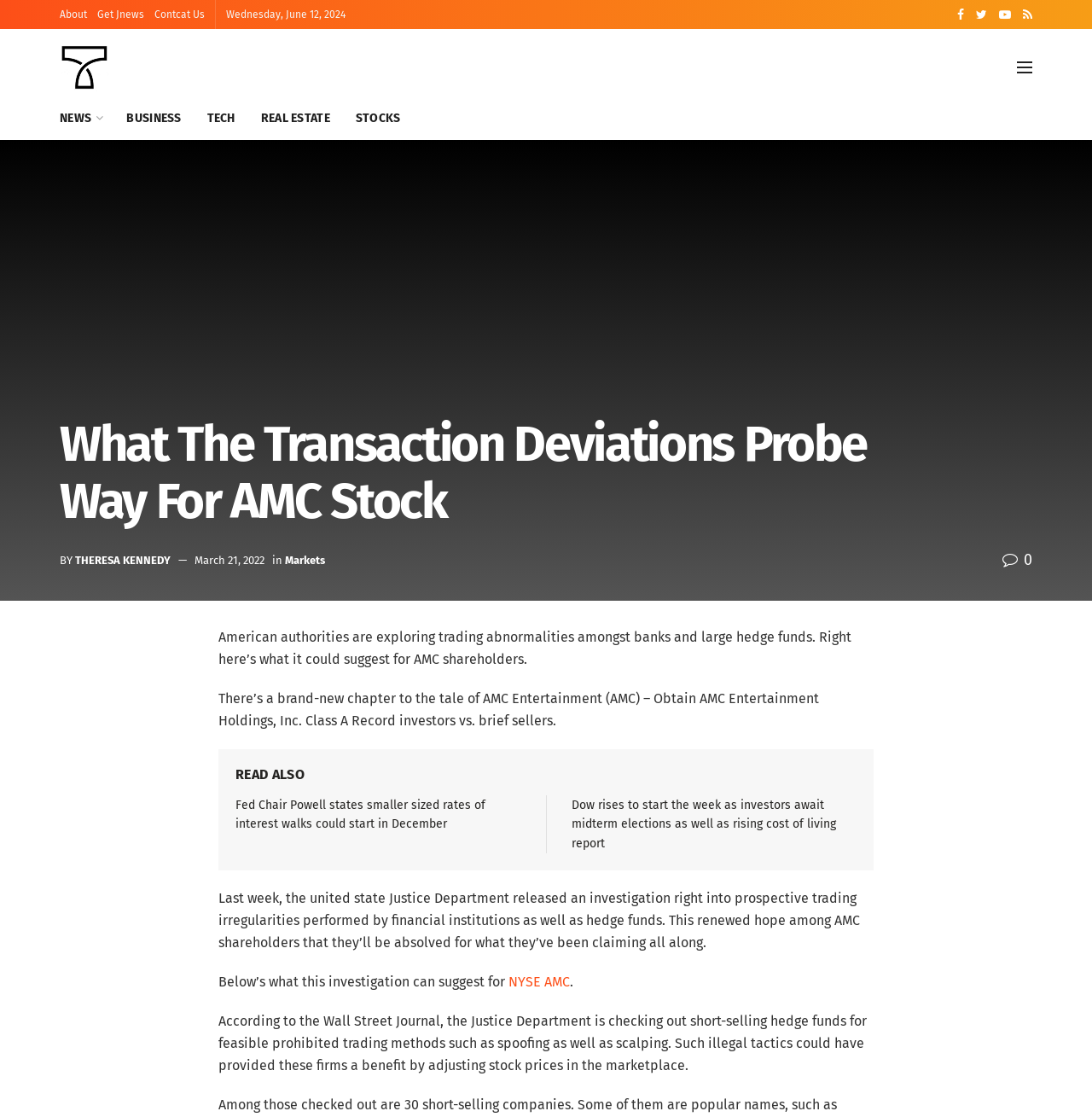Indicate the bounding box coordinates of the element that needs to be clicked to satisfy the following instruction: "Read more about NYSE AMC". The coordinates should be four float numbers between 0 and 1, i.e., [left, top, right, bottom].

[0.466, 0.872, 0.522, 0.886]